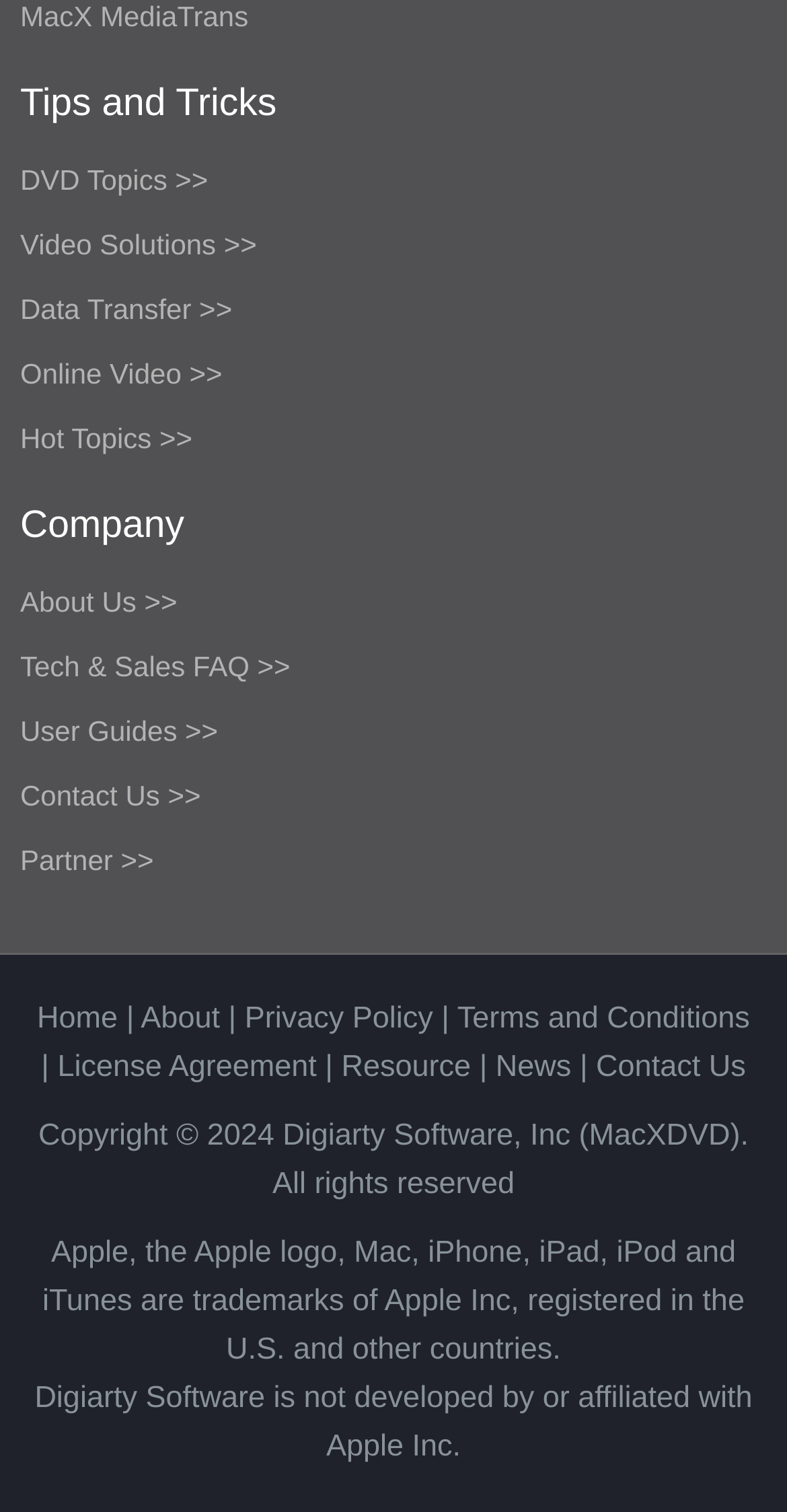Bounding box coordinates are to be given in the format (top-left x, top-left y, bottom-right x, bottom-right y). All values must be floating point numbers between 0 and 1. Provide the bounding box coordinate for the UI element described as: Privacy Policy

[0.311, 0.662, 0.55, 0.684]